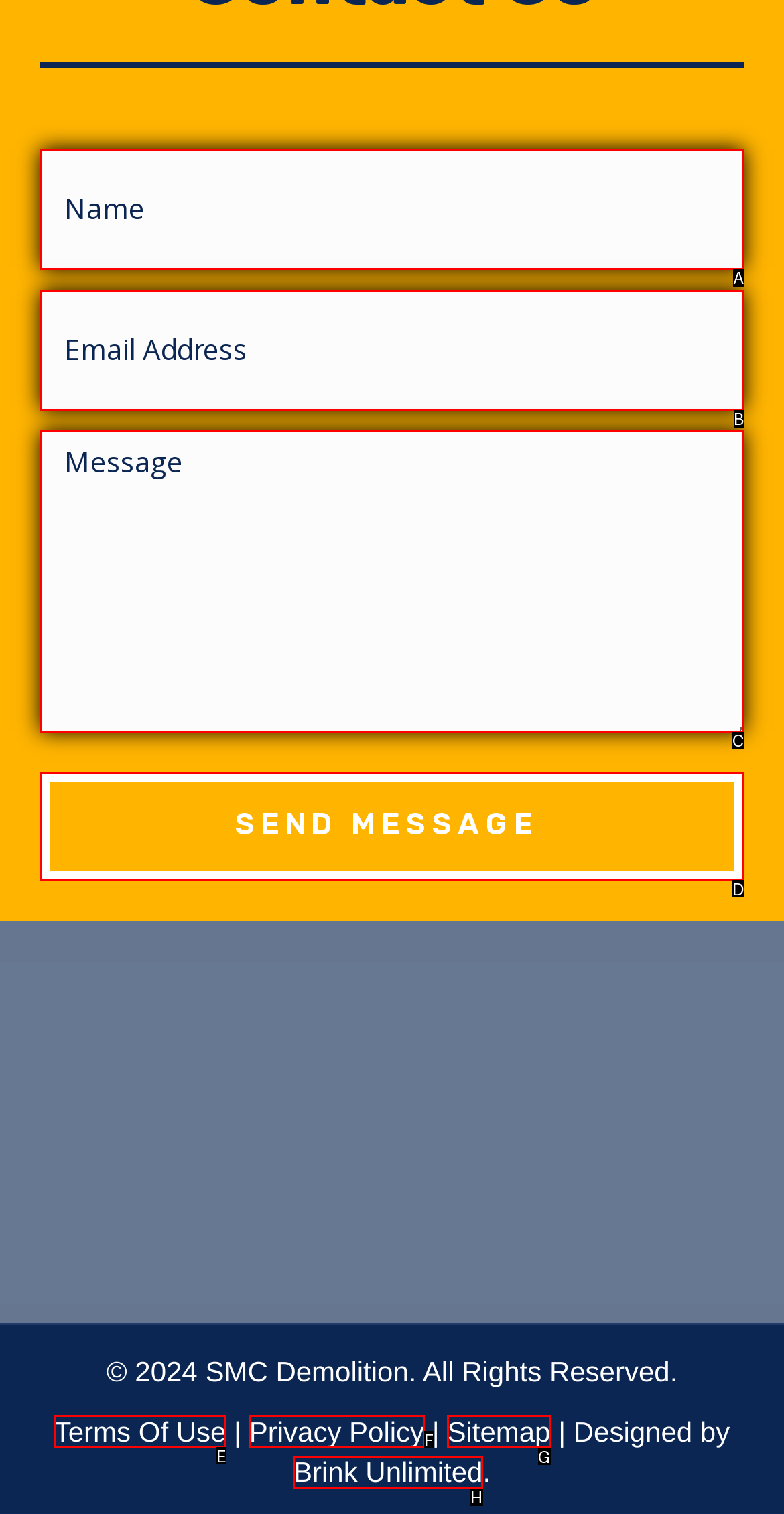Which lettered option should I select to achieve the task: view terms of use according to the highlighted elements in the screenshot?

E